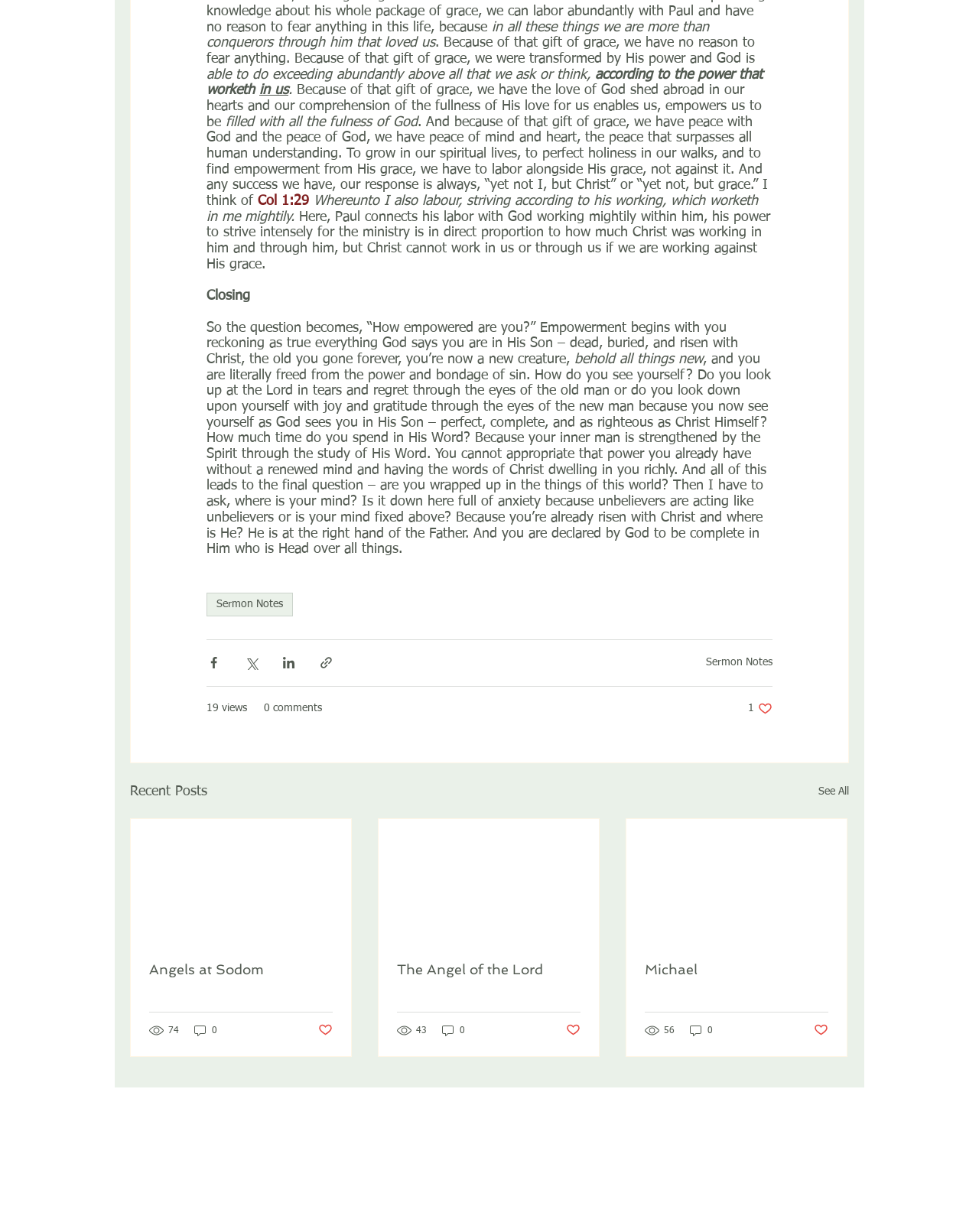What is the function of the 'Post not marked as liked' buttons?
Refer to the image and provide a detailed answer to the question.

The 'Post not marked as liked' buttons, which appear below each article in the 'Recent Posts' section, are likely intended to allow users to indicate that they like a particular post.